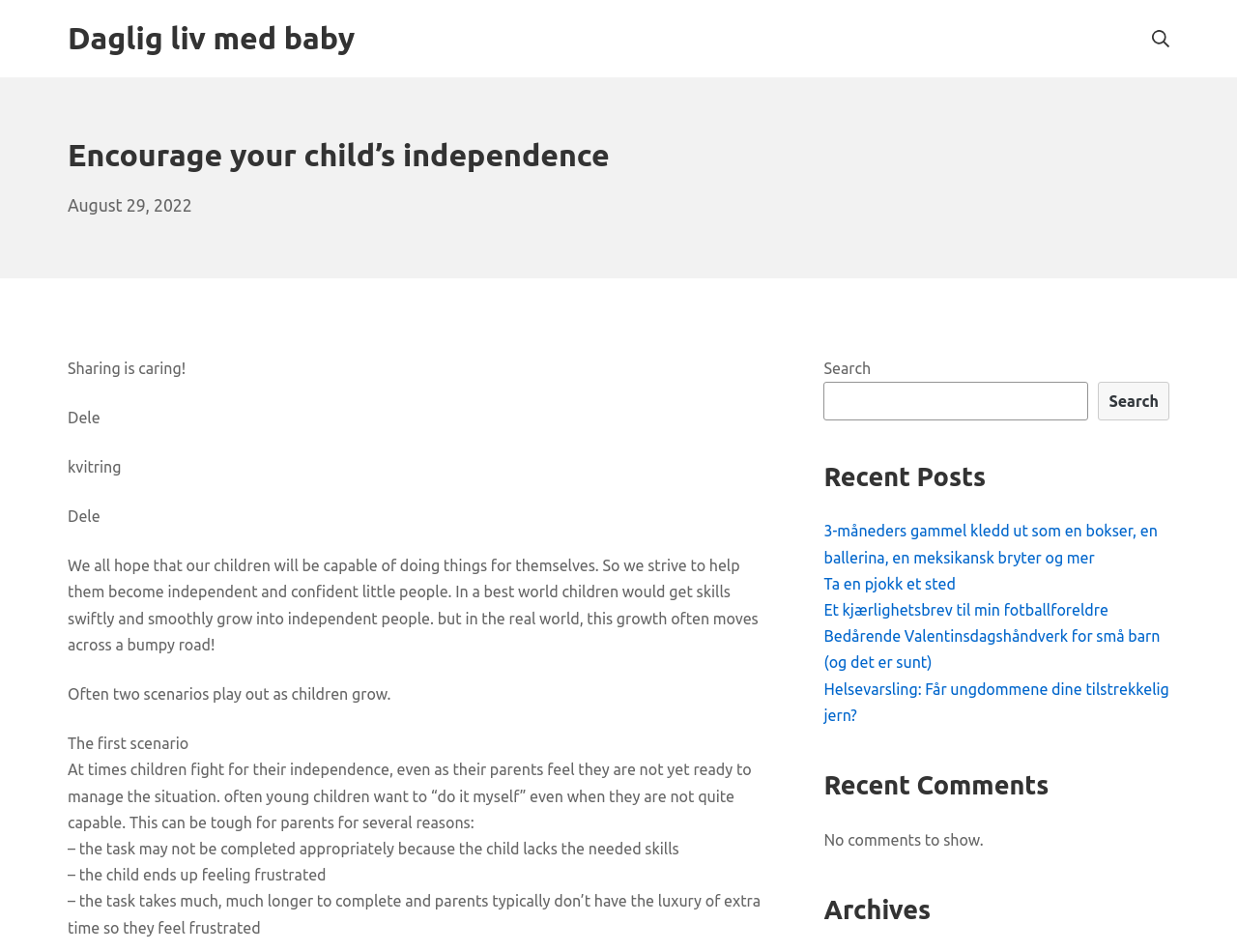Pinpoint the bounding box coordinates for the area that should be clicked to perform the following instruction: "Read the 'Recent Posts' section".

[0.666, 0.482, 0.945, 0.52]